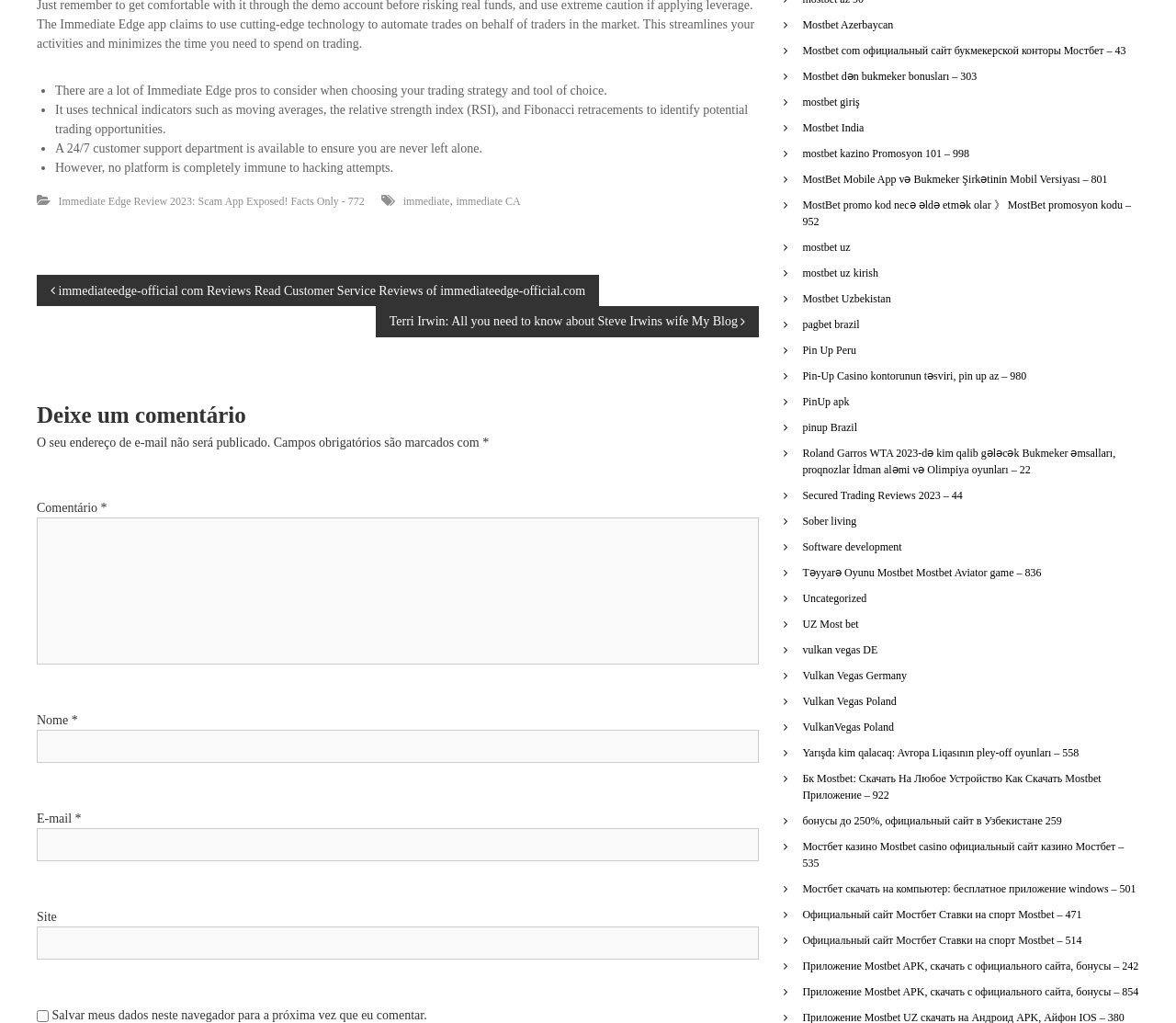Using the provided element description "BEACH PARKING", determine the bounding box coordinates of the UI element.

None